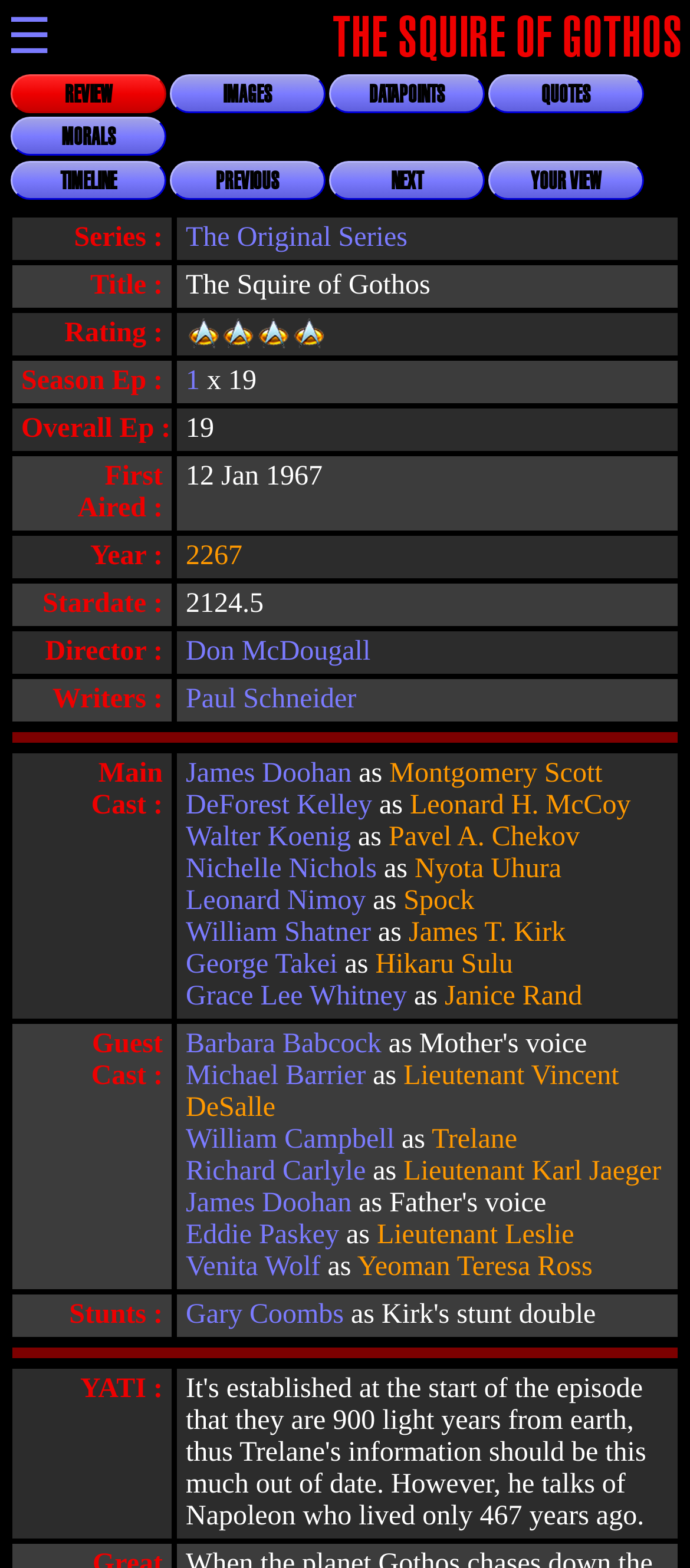Please identify the bounding box coordinates of the clickable area that will fulfill the following instruction: "Explore the 'GUEST CAST' section". The coordinates should be in the format of four float numbers between 0 and 1, i.e., [left, top, right, bottom].

[0.132, 0.656, 0.236, 0.696]